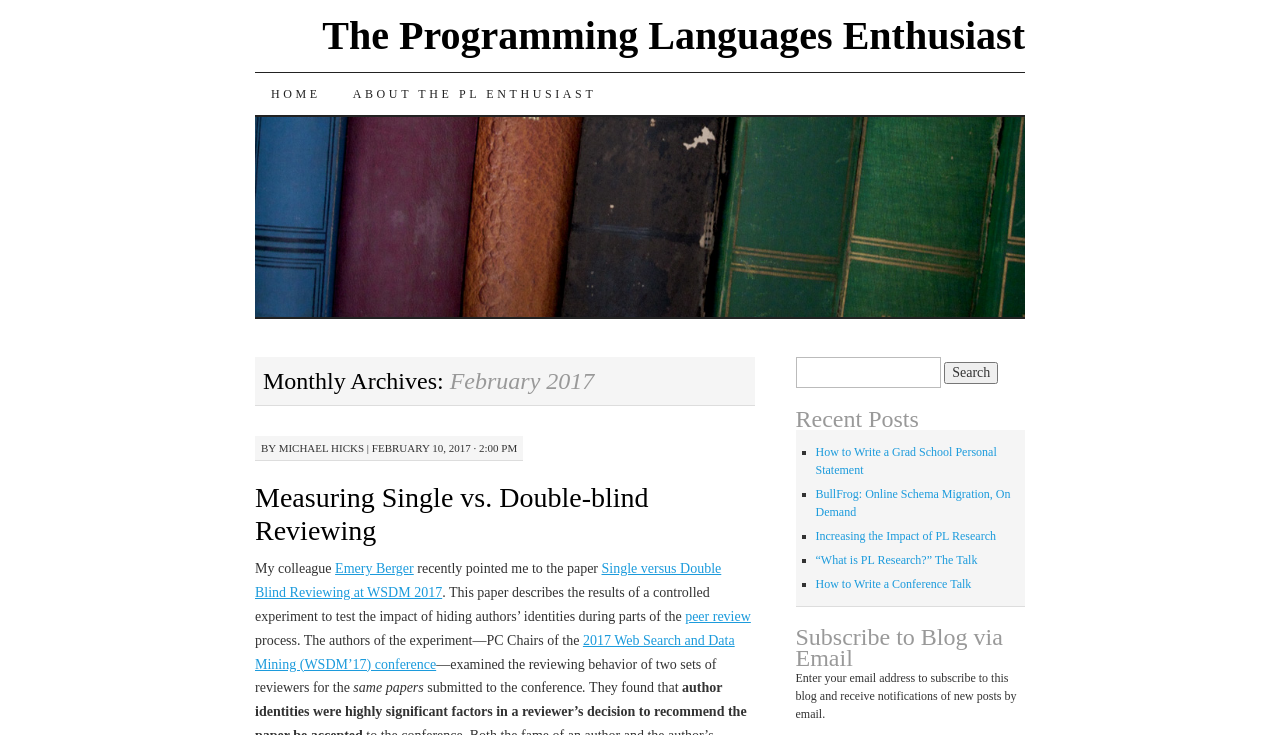Identify the bounding box coordinates for the element you need to click to achieve the following task: "View details of 'Official I Can’t Fix Stupid But I Suite Can X-ray It Vintage Shirt'". The coordinates must be four float values ranging from 0 to 1, formatted as [left, top, right, bottom].

None